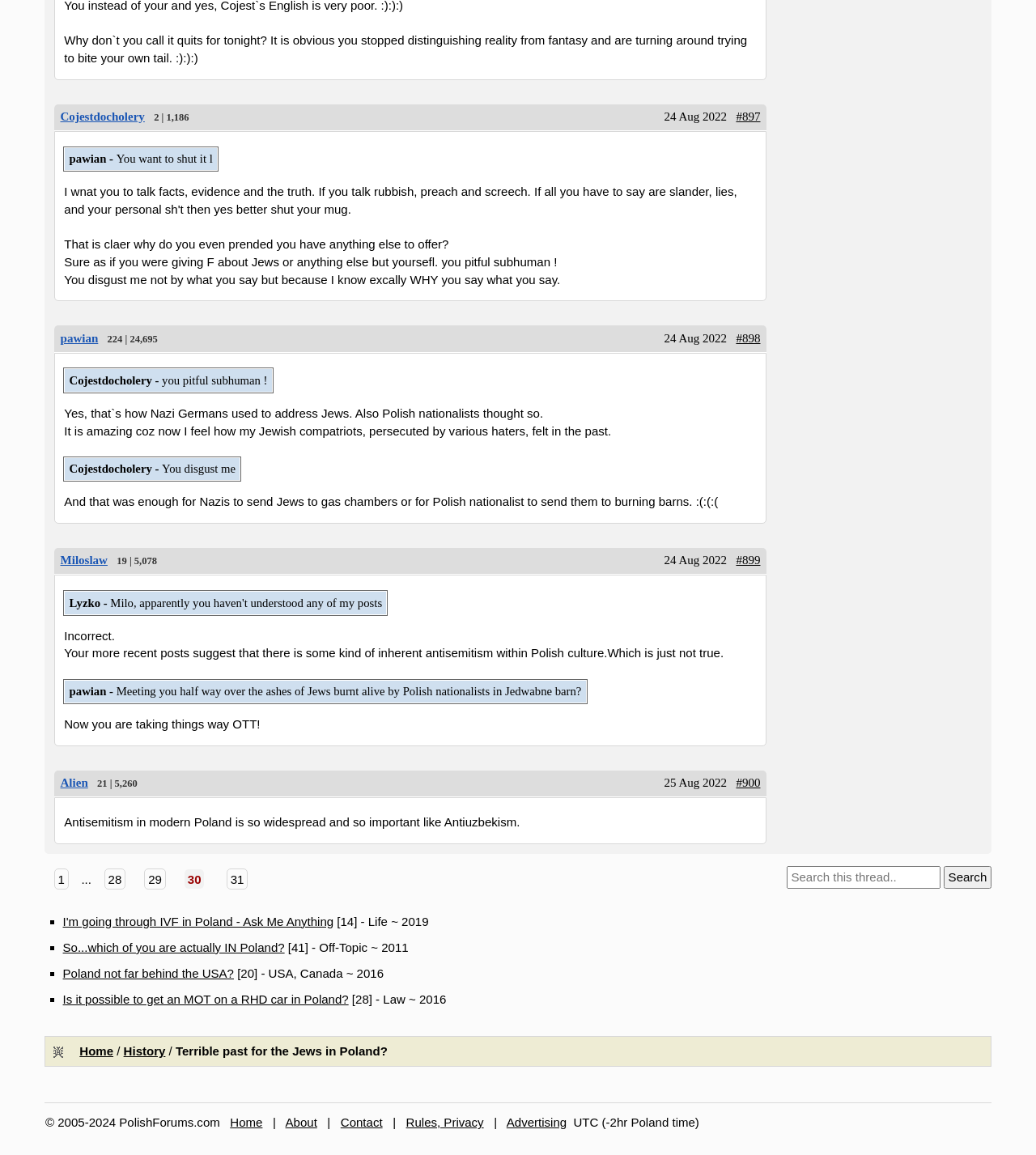Can you specify the bounding box coordinates of the area that needs to be clicked to fulfill the following instruction: "Click on the link 'Home'"?

[0.077, 0.904, 0.109, 0.916]